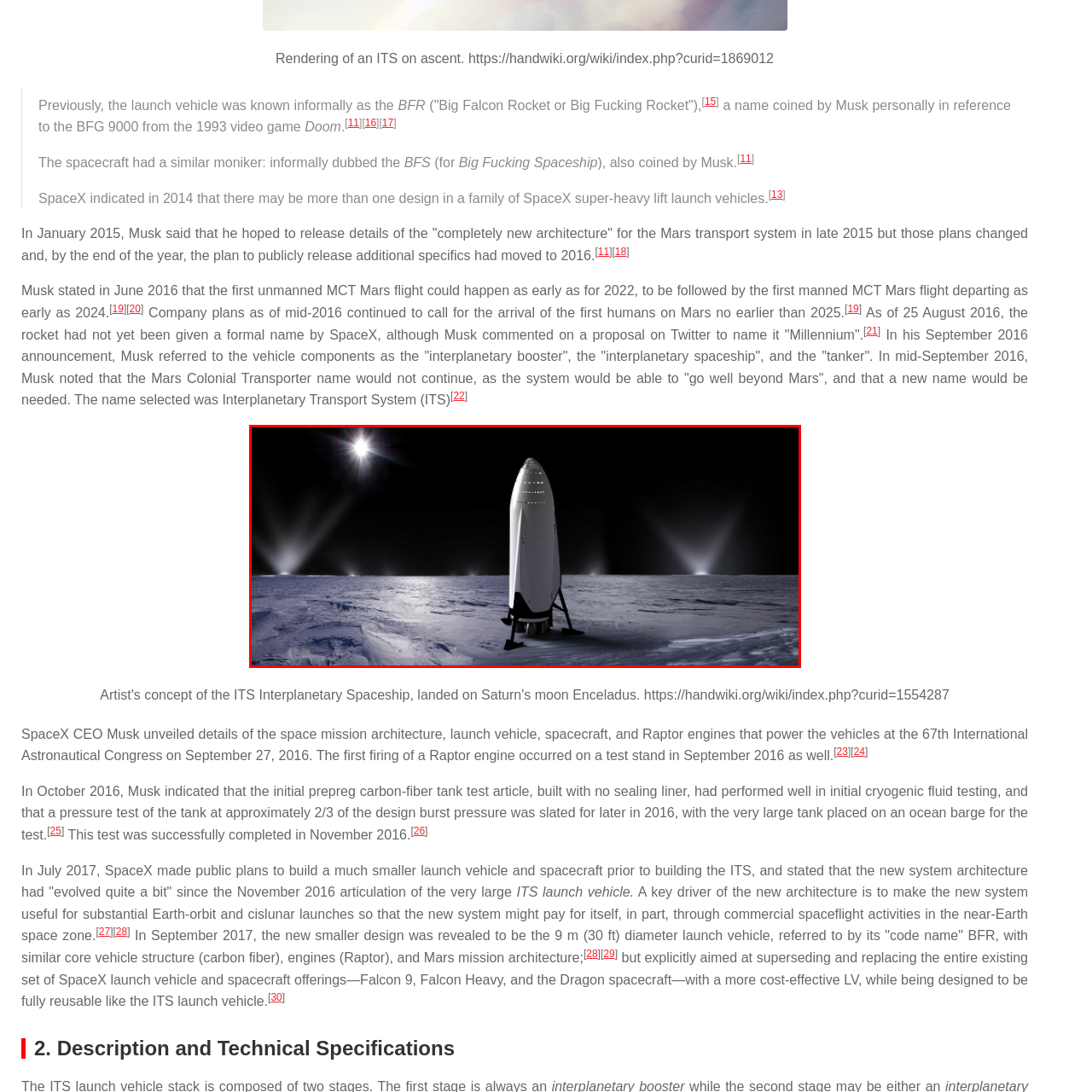What is the purpose of the spacecraft's design?
Inspect the image within the red bounding box and answer concisely using one word or a short phrase.

Deep-space travel